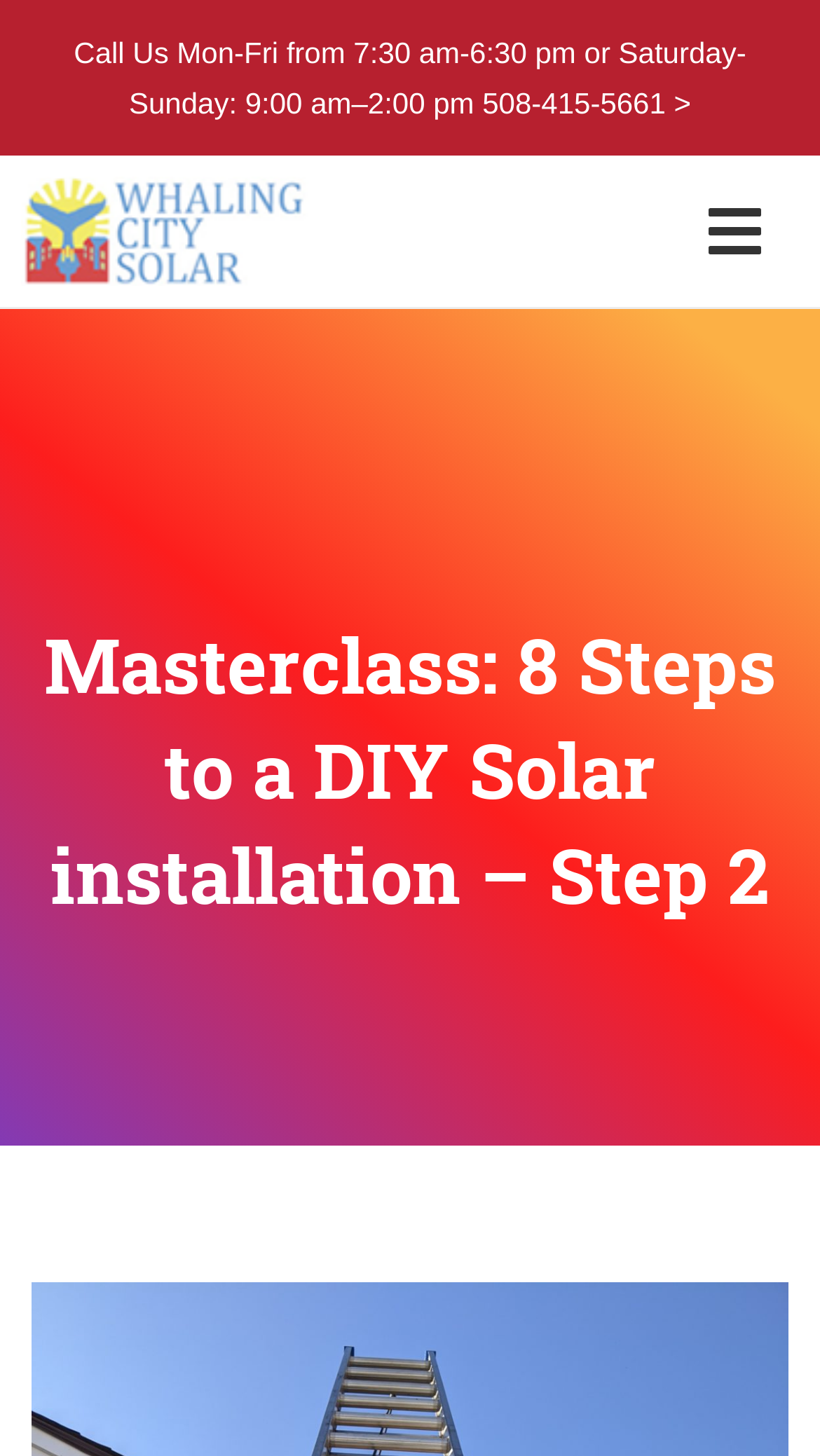Extract the bounding box coordinates of the UI element described: "alt="Whaling City Solar"". Provide the coordinates in the format [left, top, right, bottom] with values ranging from 0 to 1.

[0.0, 0.121, 0.403, 0.196]